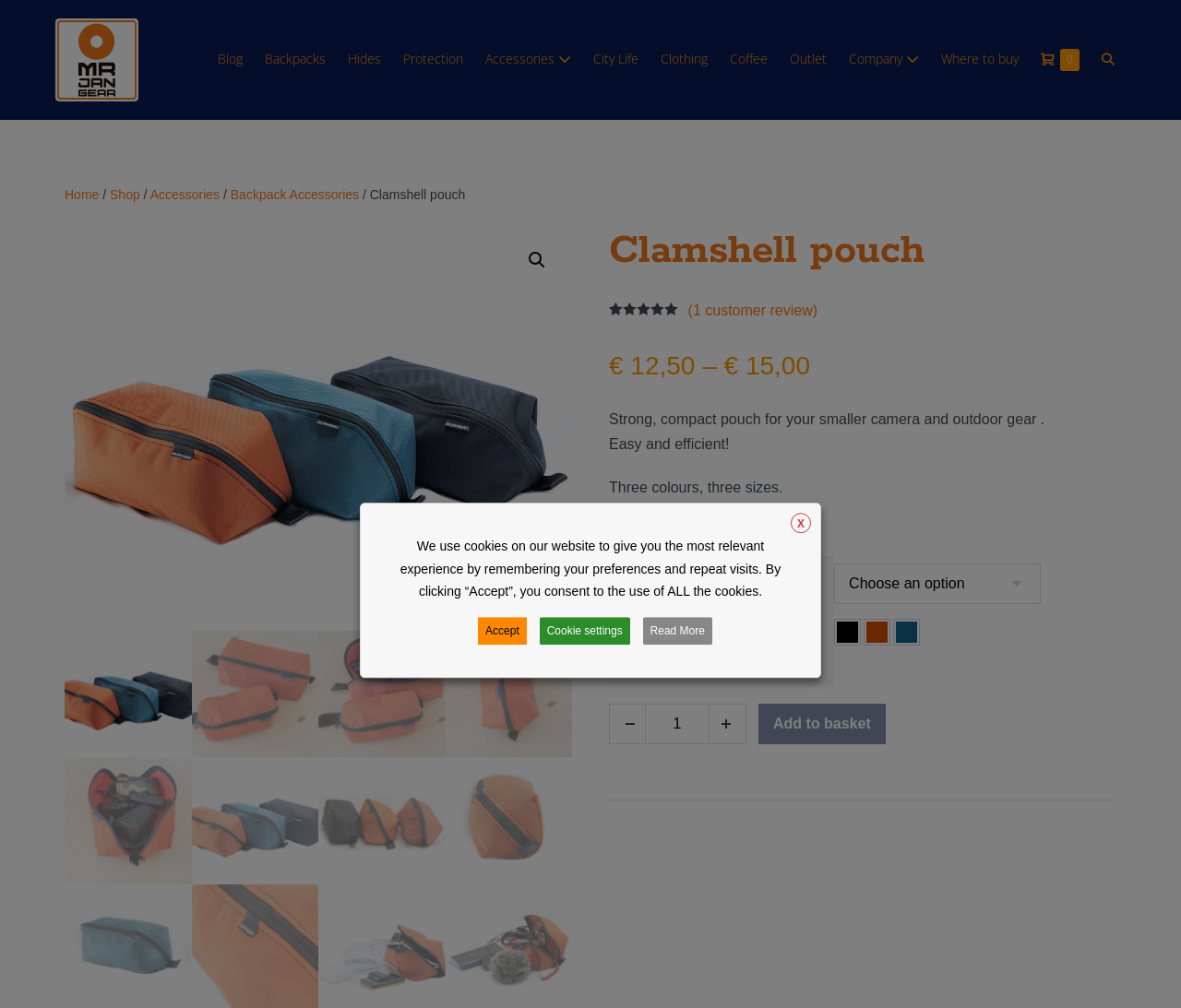Using details from the image, please answer the following question comprehensively:
How many customer reviews are there?

I found the number of customer reviews by looking at the link element that says '(1 customer review)'.